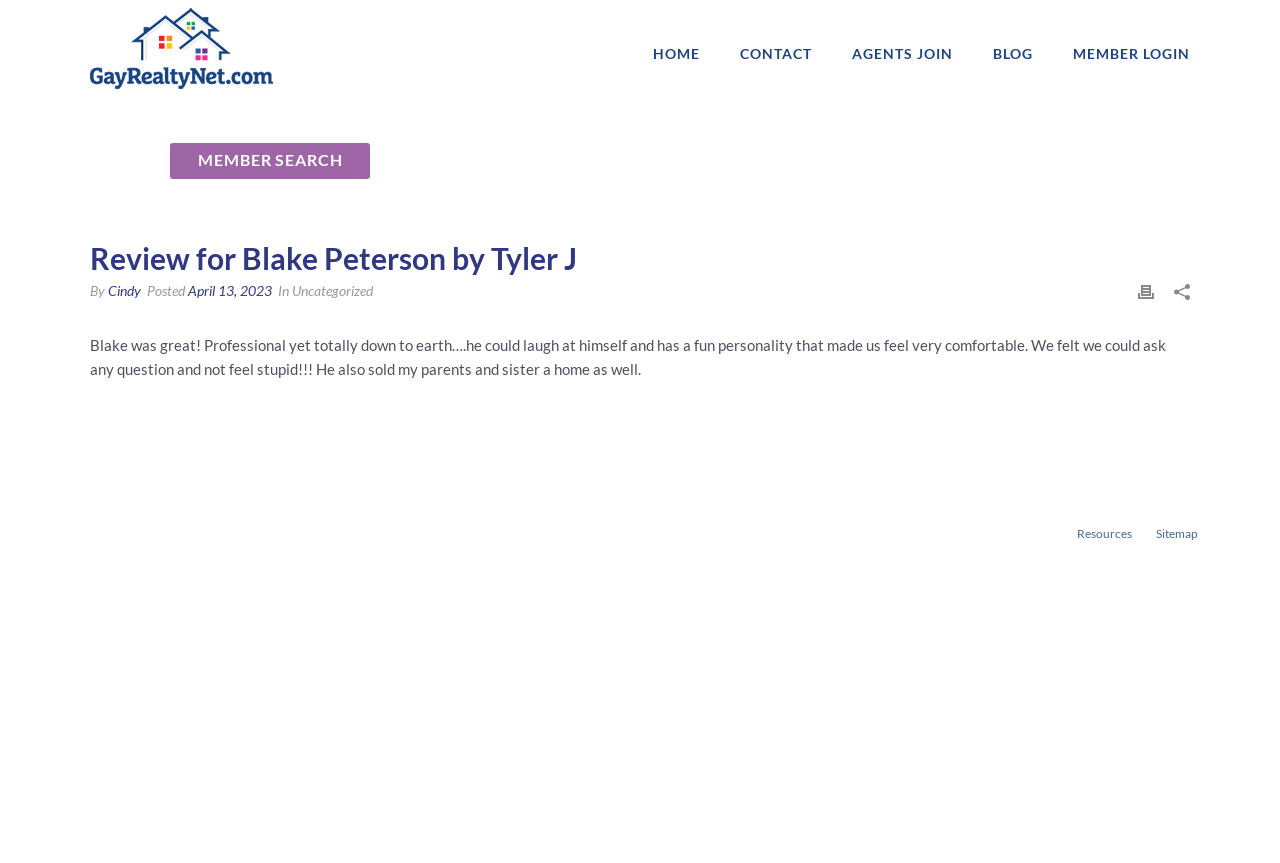Please determine the bounding box coordinates of the element's region to click for the following instruction: "View the blog".

[0.76, 0.0, 0.823, 0.112]